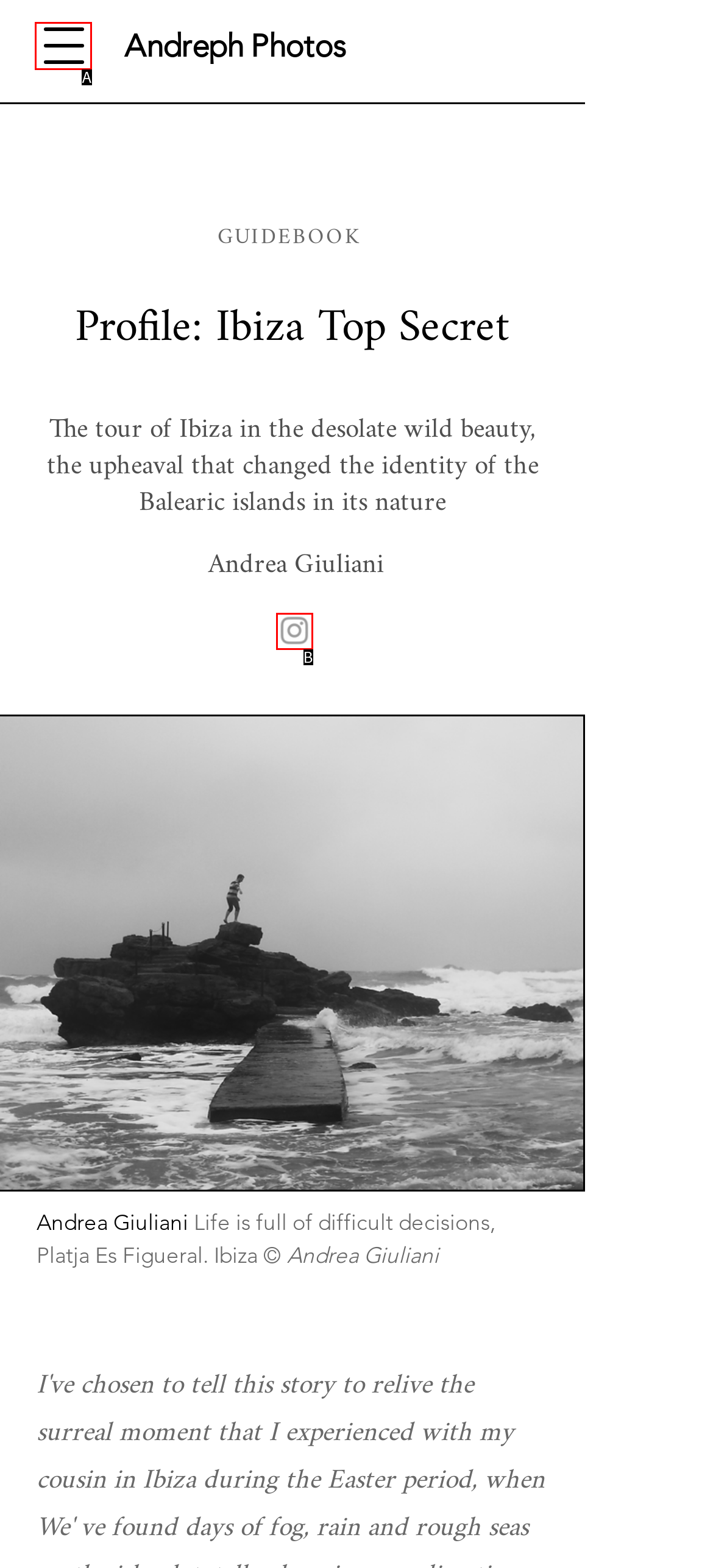Match the element description: aria-label="Grey Instagram Icon" to the correct HTML element. Answer with the letter of the selected option.

B